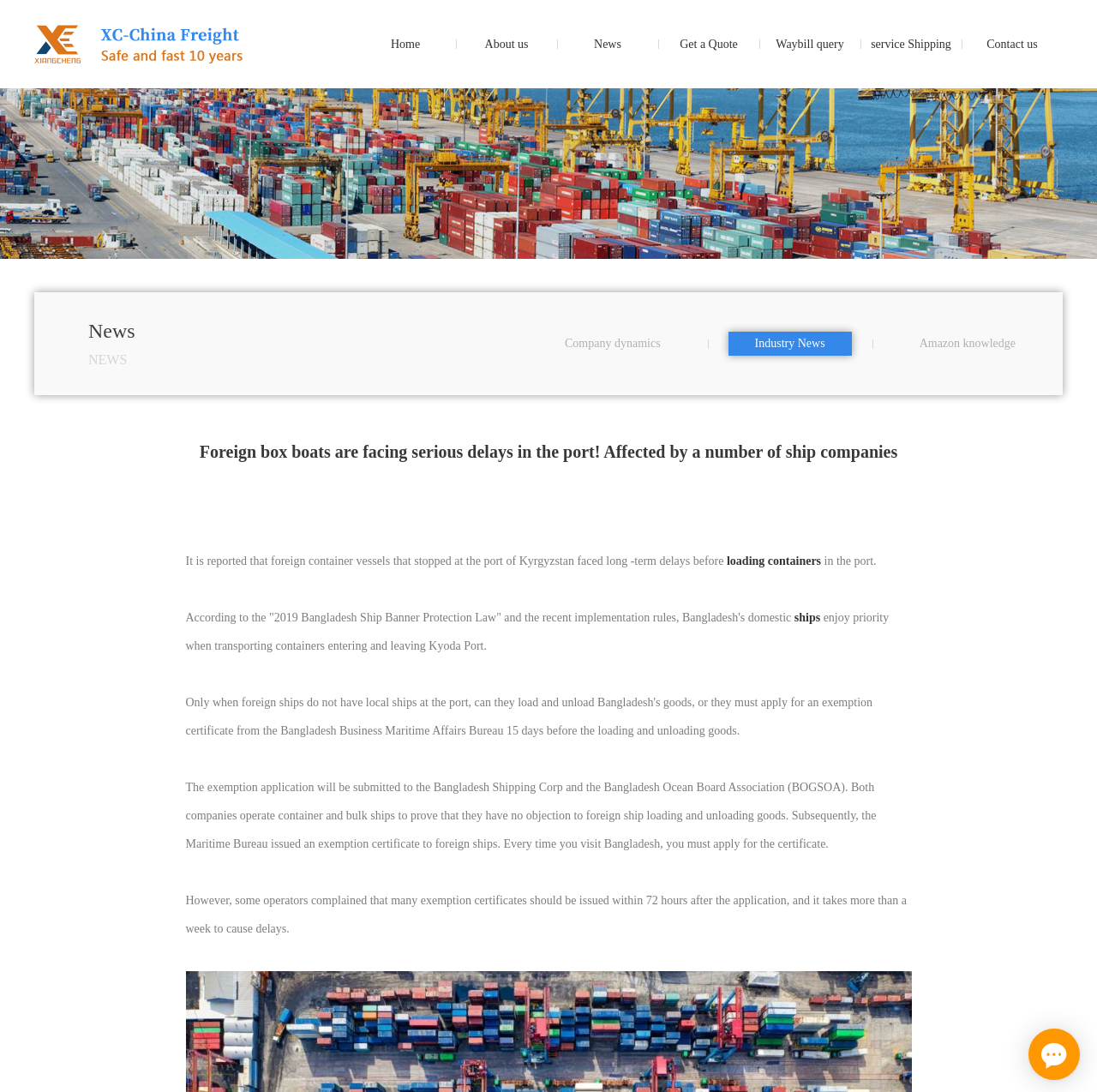Given the element description "Industry News", identify the bounding box of the corresponding UI element.

[0.664, 0.304, 0.776, 0.326]